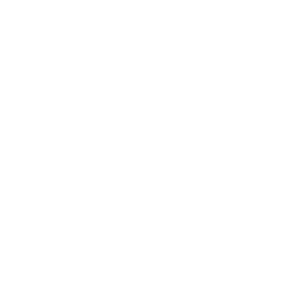Describe all the important aspects and features visible in the image.

The image presents a minimalist icon representing a "workstation," which typically signifies a designated area for work-related tasks and activities. Often associated with ergonomic designs, such workstations are designed to enhance productivity while promoting comfort and efficiency in the workplace. Given the context of related headings such as "WORKSTATIONS," "WORKBENCHES," and "CABINETS," this icon likely illustrates the innovative storage and ergonomic solutions offered by Rousseau, a company known for providing tailored workspace solutions that adapt to various business needs. These products are aimed at helping organizations optimize their work environments and improve overall workflow.